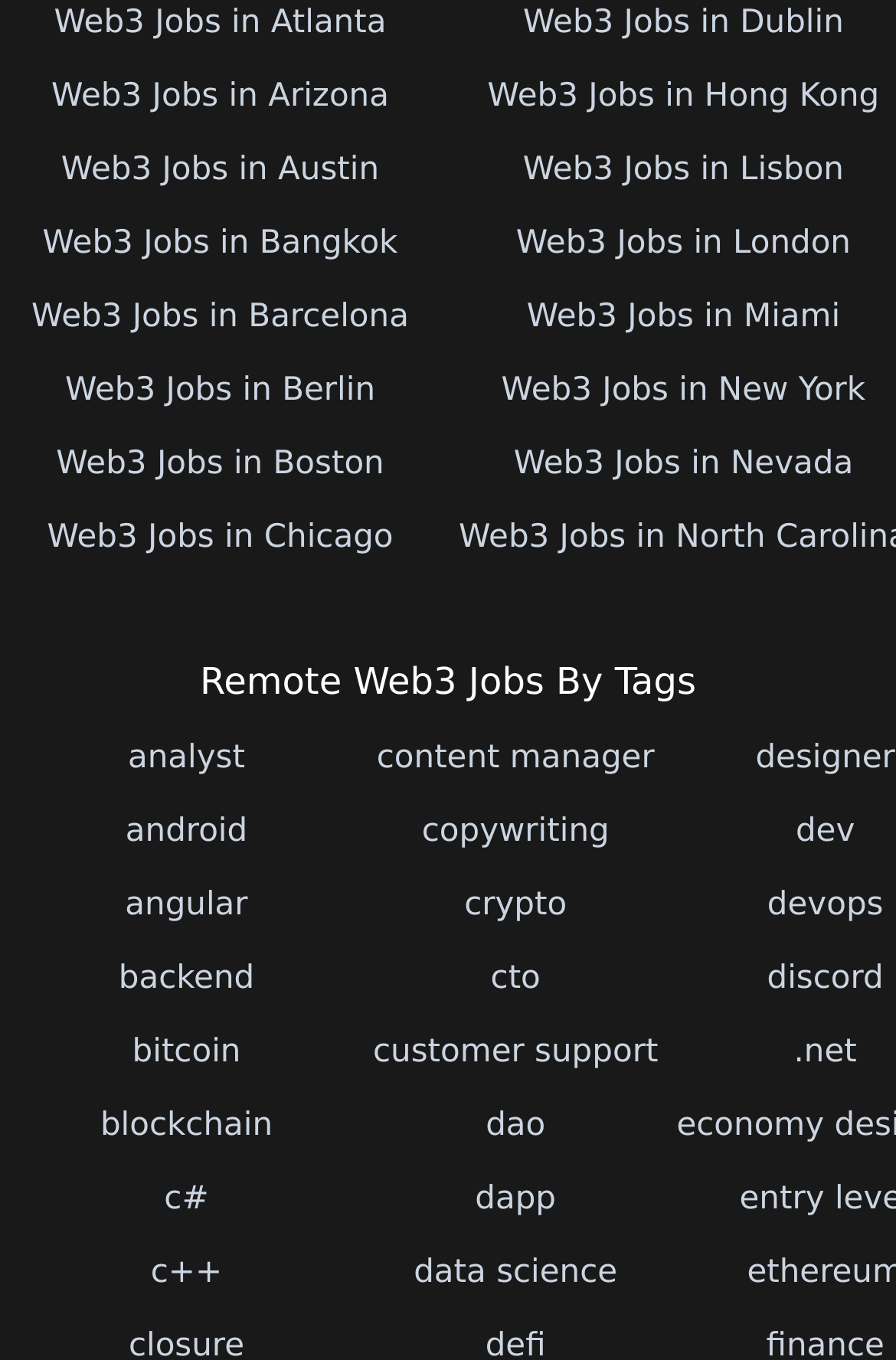Identify the bounding box coordinates of the clickable region to carry out the given instruction: "View Web3 jobs for data science".

[0.462, 0.922, 0.689, 0.949]